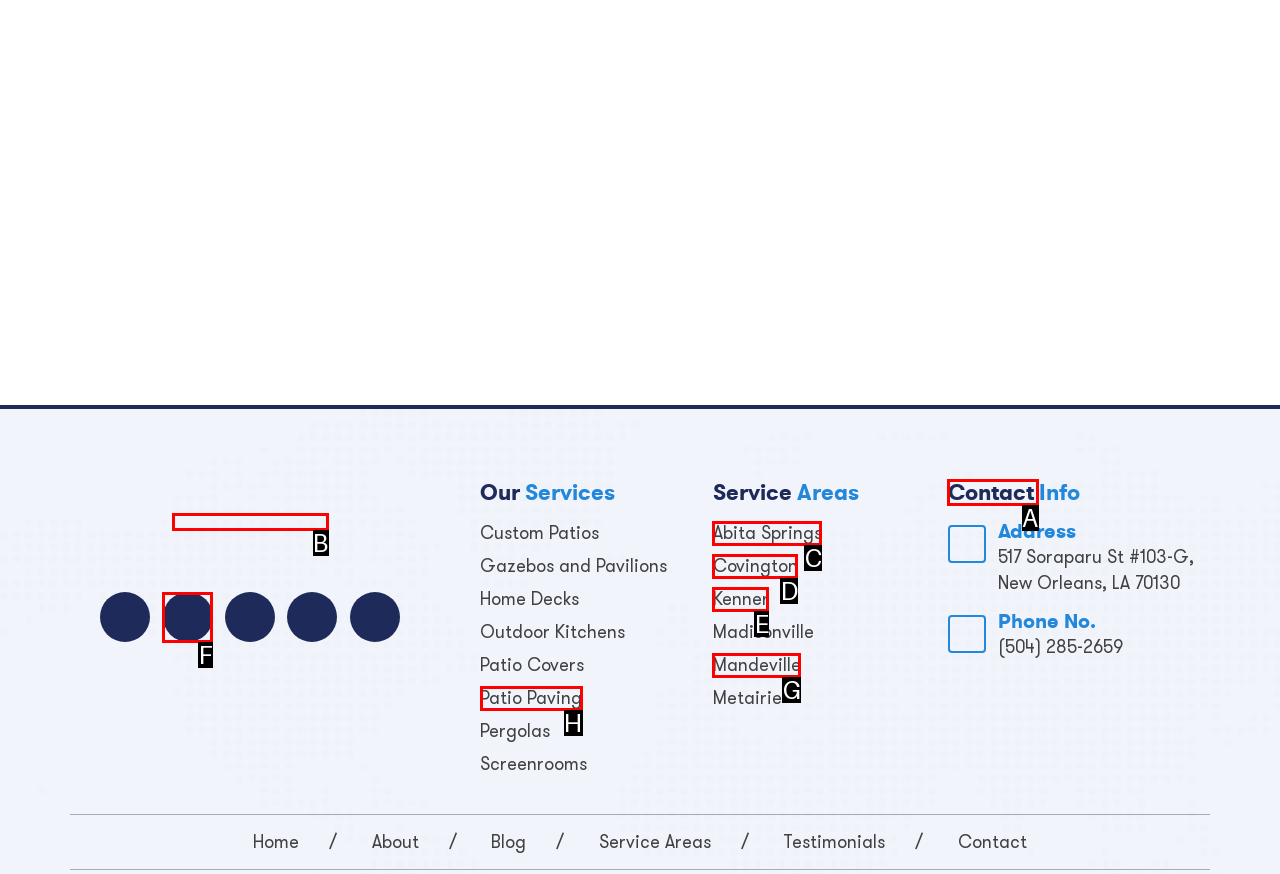What is the letter of the UI element you should click to View Contact Info? Provide the letter directly.

A